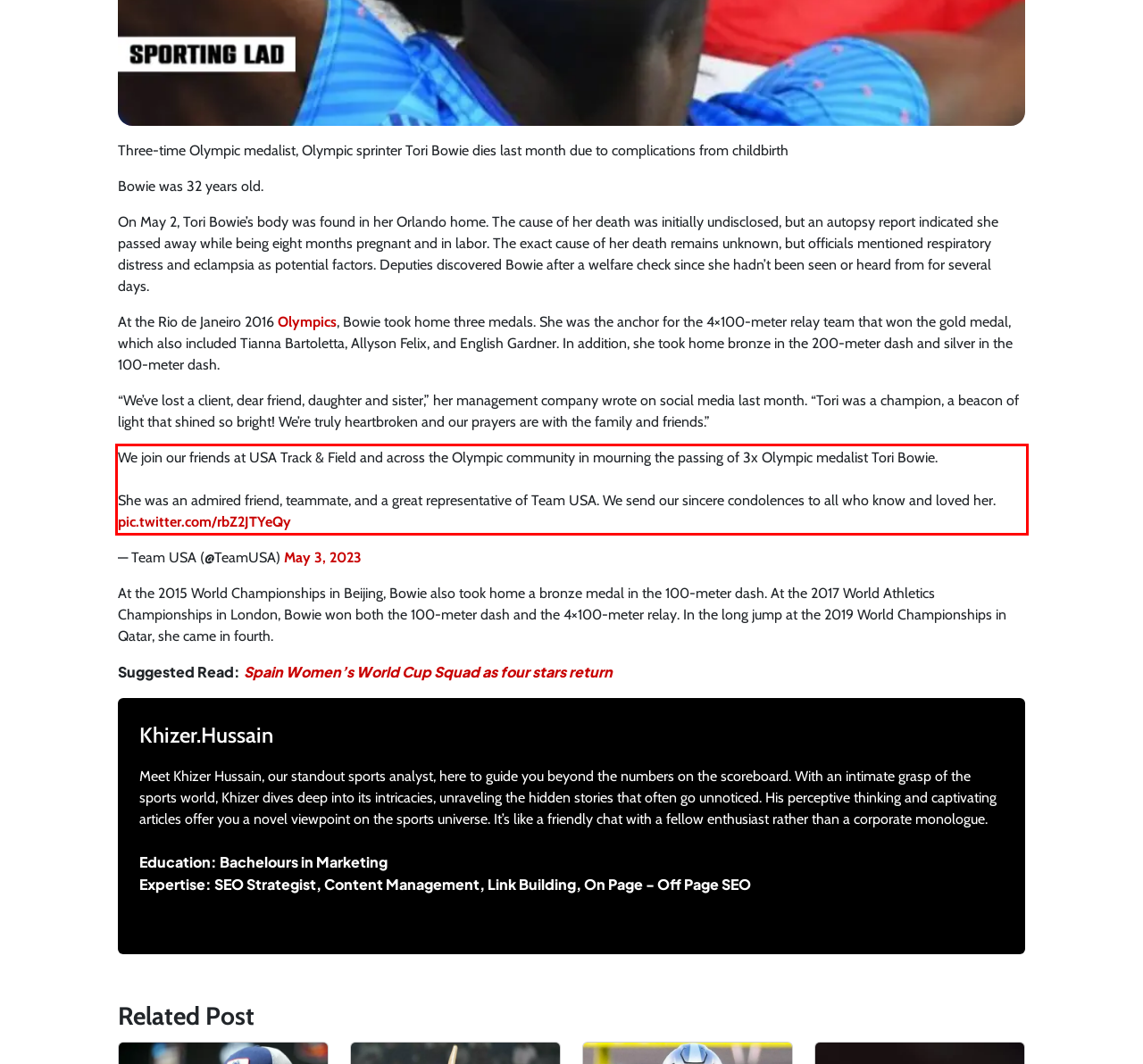By examining the provided screenshot of a webpage, recognize the text within the red bounding box and generate its text content.

We join our friends at USA Track & Field and across the Olympic community in mourning the passing of 3x Olympic medalist Tori Bowie. She was an admired friend, teammate, and a great representative of Team USA. We send our sincere condolences to all who know and loved her. pic.twitter.com/rbZ2JTYeQy